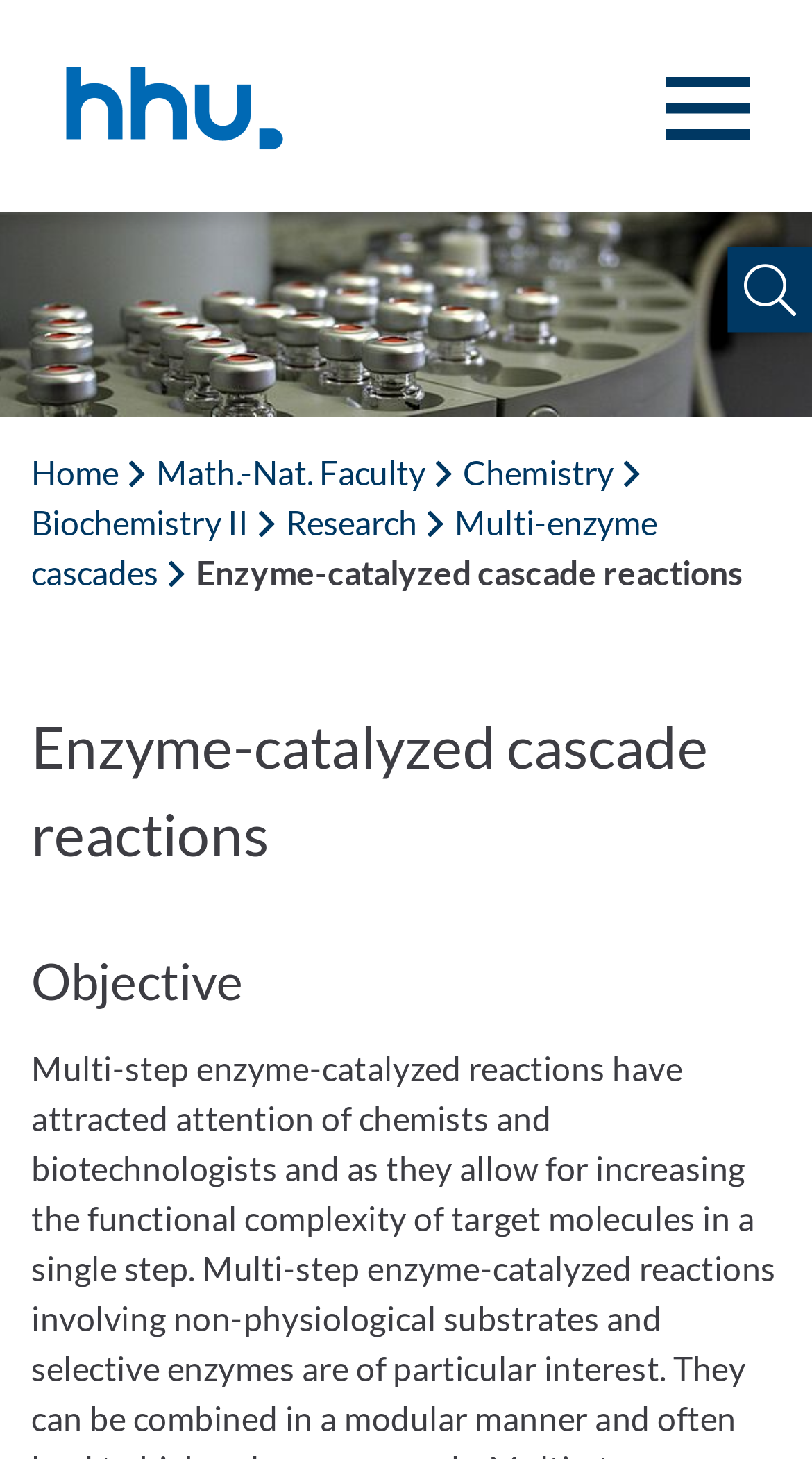Using the provided element description "Multi-enzyme cascades", determine the bounding box coordinates of the UI element.

[0.038, 0.343, 0.809, 0.405]